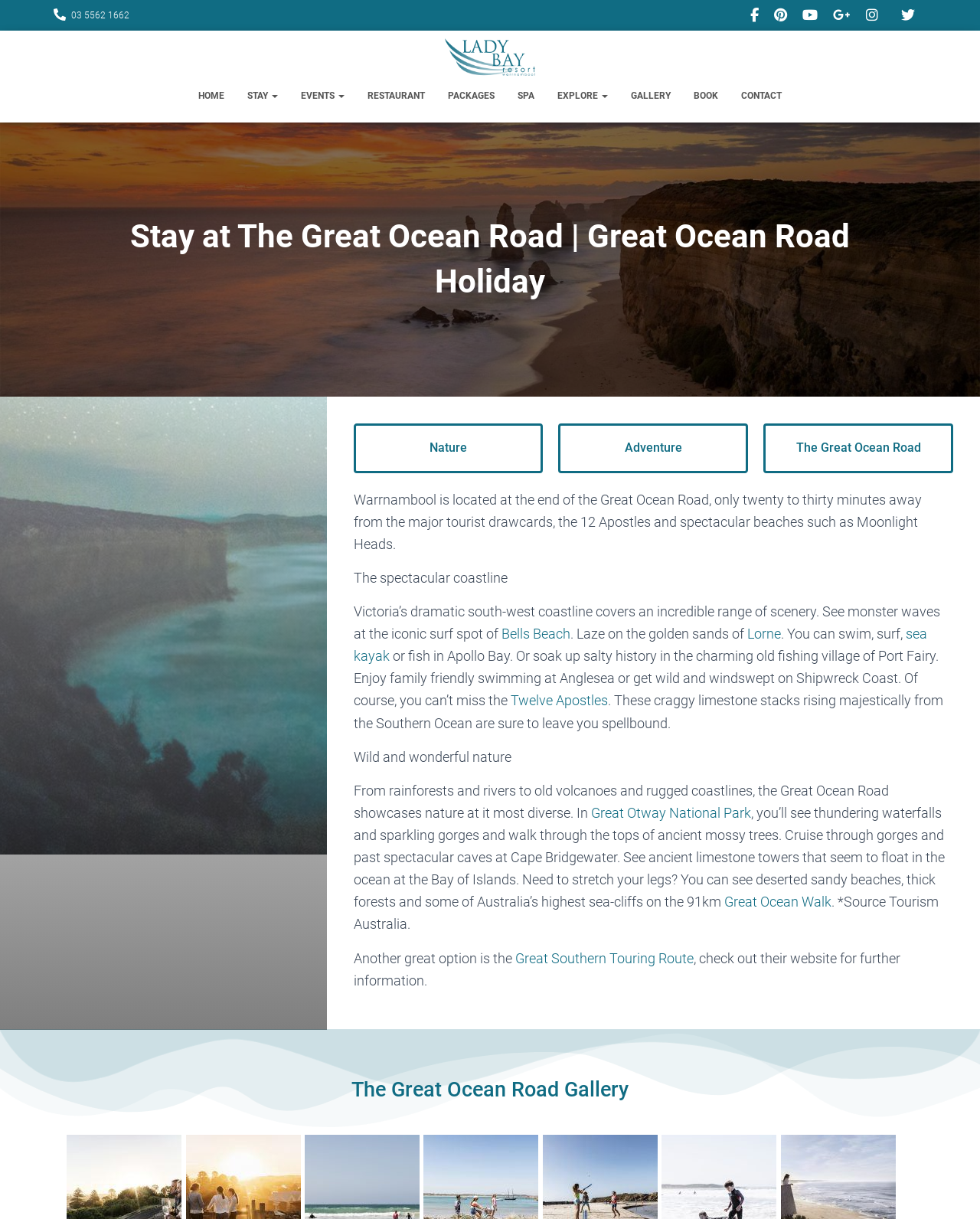Please specify the bounding box coordinates of the clickable section necessary to execute the following command: "View the Warrnambool dinner great ocean road regional tourism image".

[0.068, 0.97, 0.185, 0.983]